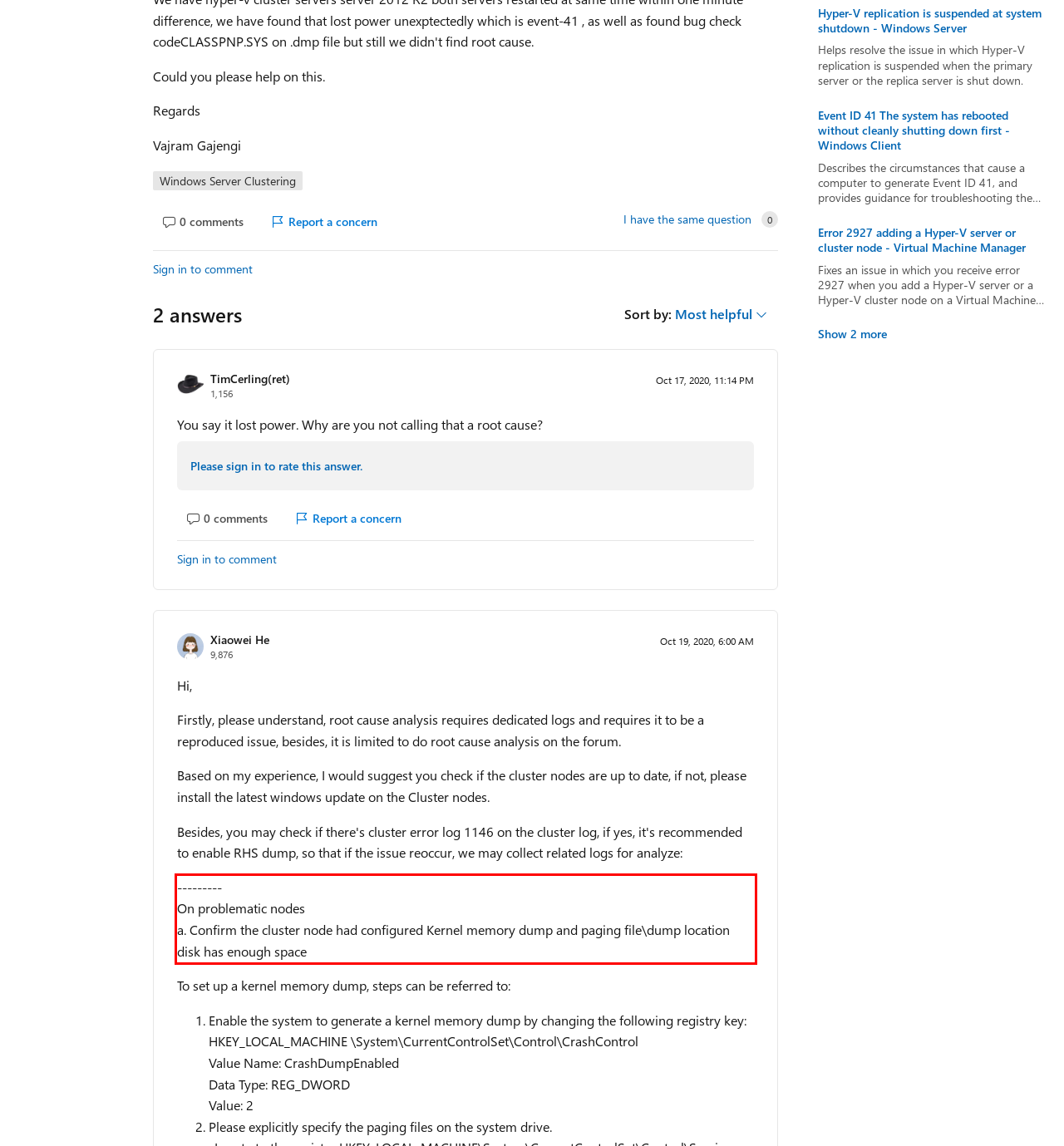Using the provided screenshot of a webpage, recognize and generate the text found within the red rectangle bounding box.

--------- On problematic nodes a. Confirm the cluster node had configured Kernel memory dump and paging file\dump location disk has enough space